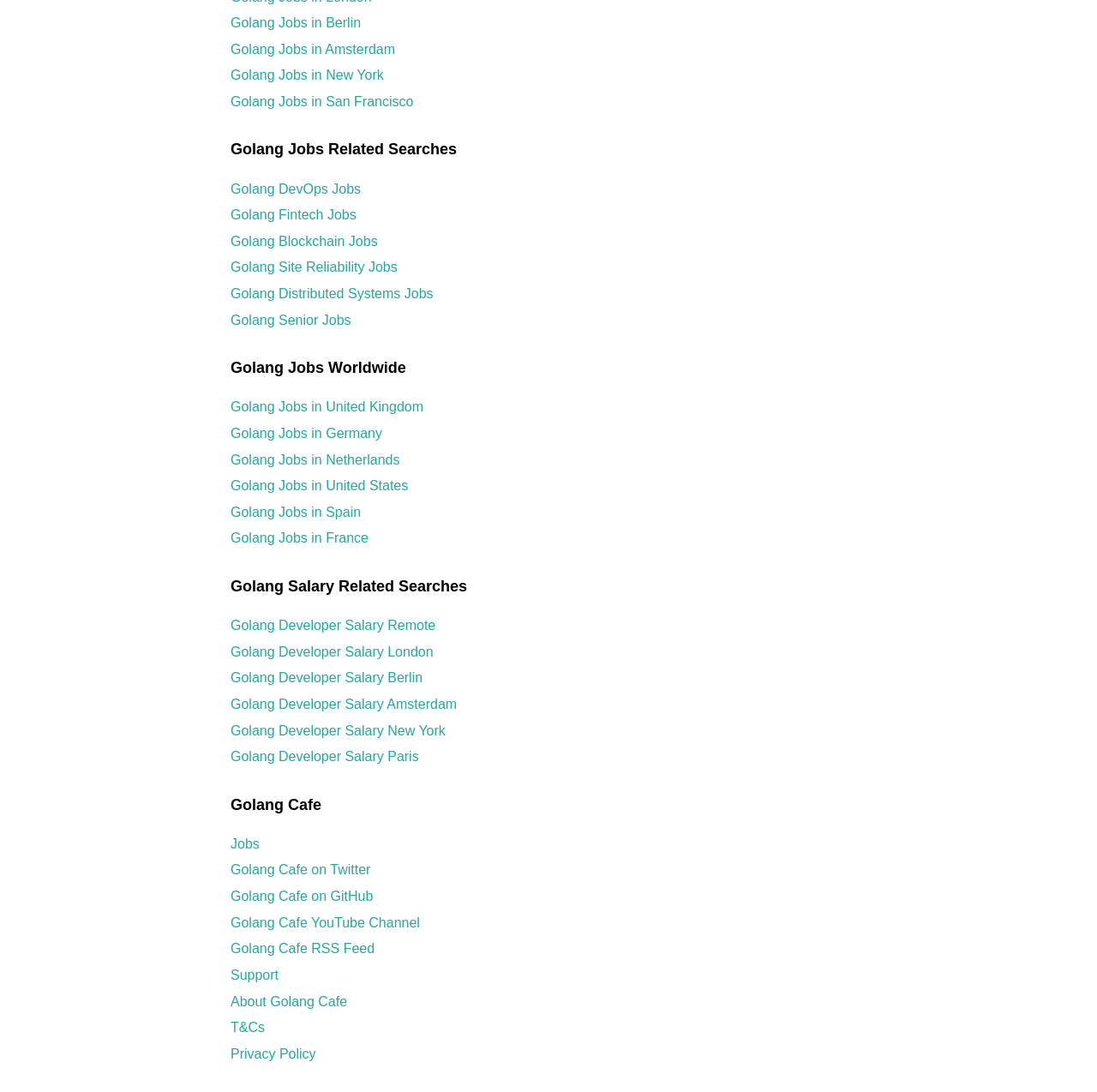Determine the bounding box of the UI component based on this description: "Golang Jobs in San Francisco". The bounding box coordinates should be four float values between 0 and 1, i.e., [left, top, right, bottom].

[0.21, 0.086, 0.377, 0.1]